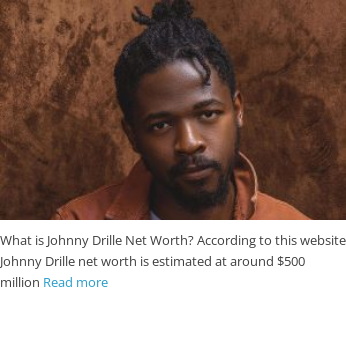Respond with a single word or phrase to the following question: What is the estimated net worth of Johnny Drille?

$500 million